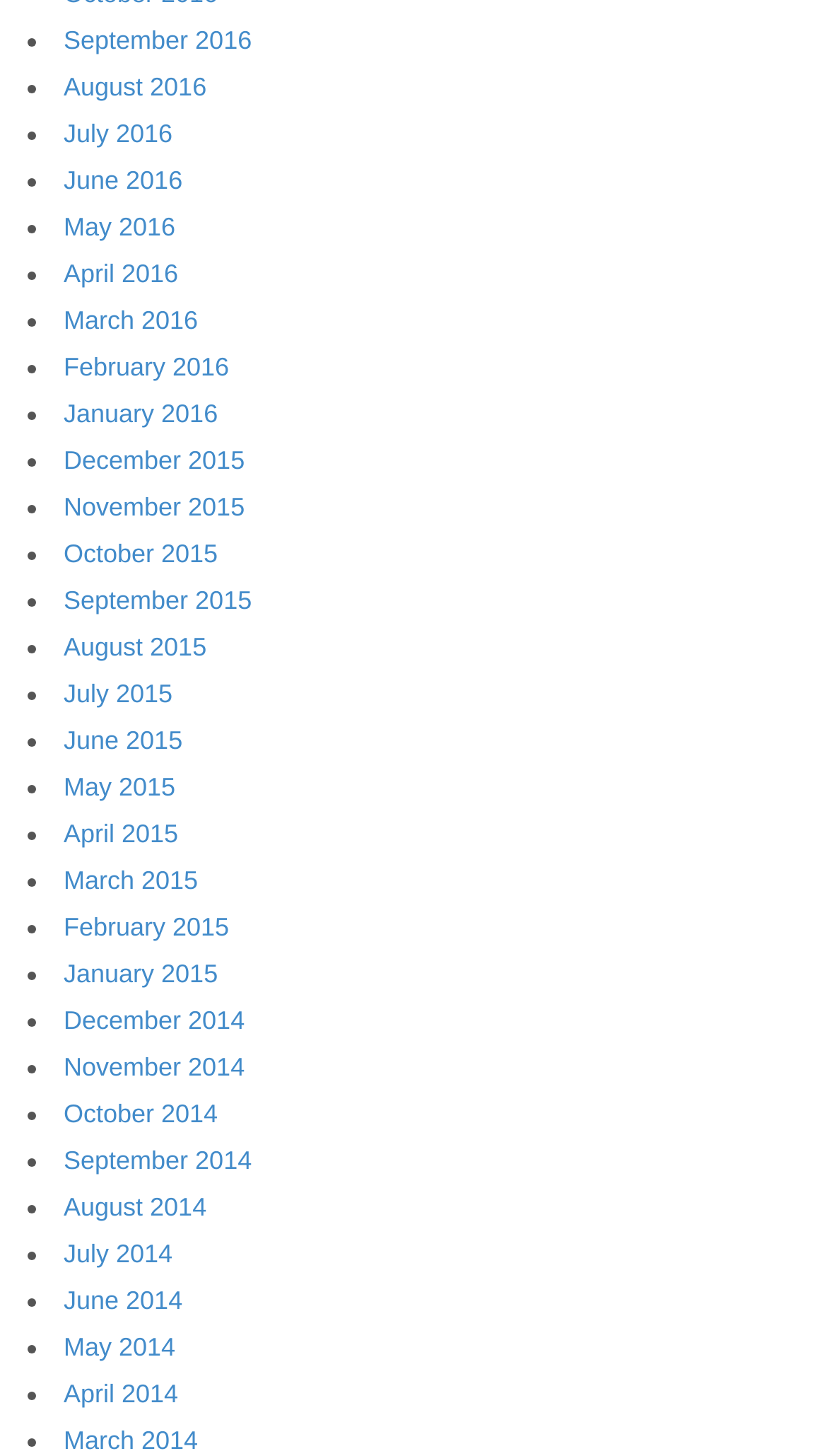What is the latest month listed?
Could you answer the question with a detailed and thorough explanation?

I looked at the list of links and found the latest month listed, which is September 2016.